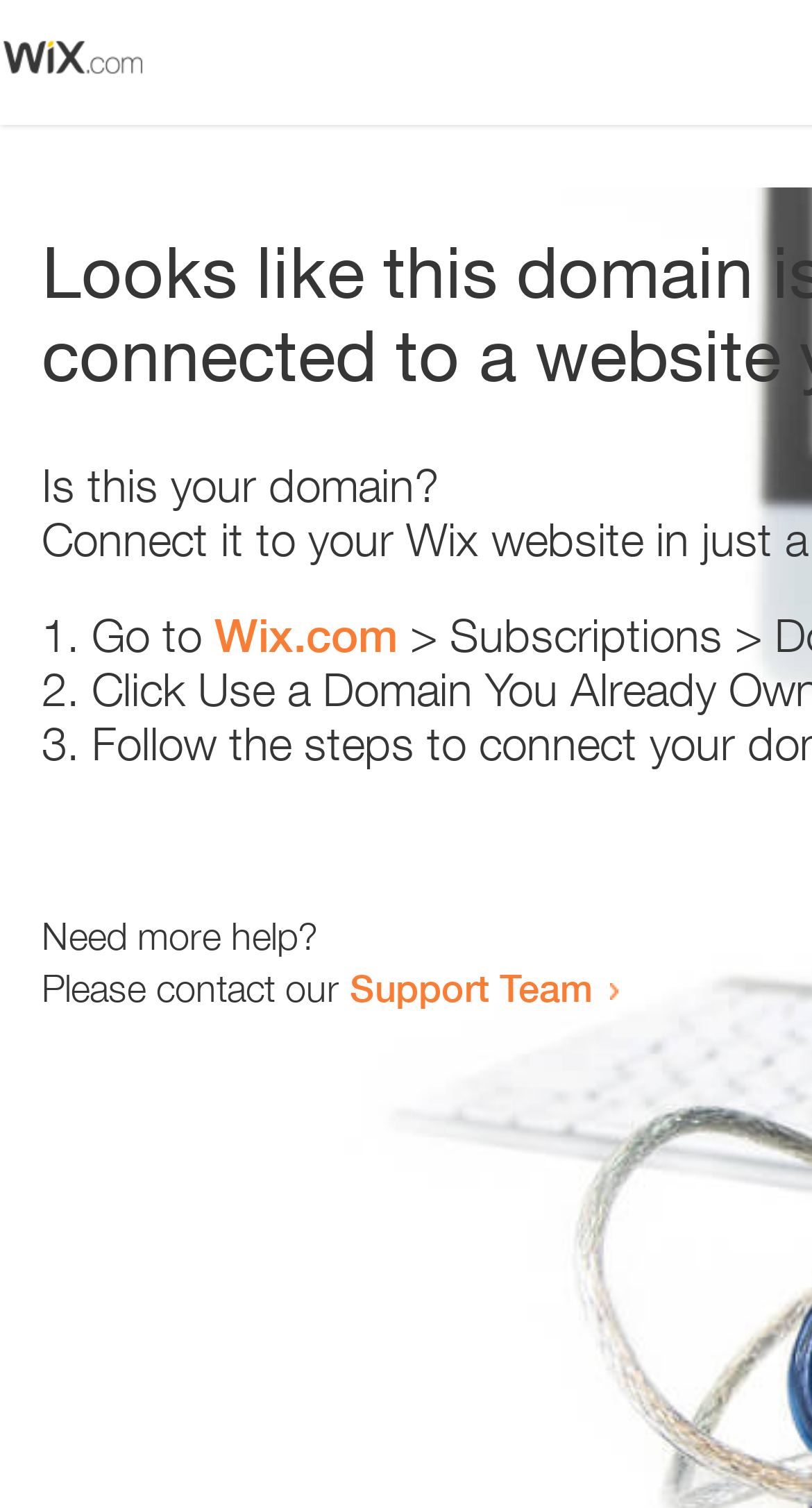For the following element description, predict the bounding box coordinates in the format (top-left x, top-left y, bottom-right x, bottom-right y). All values should be floating point numbers between 0 and 1. Description: Wix.com

[0.264, 0.403, 0.49, 0.439]